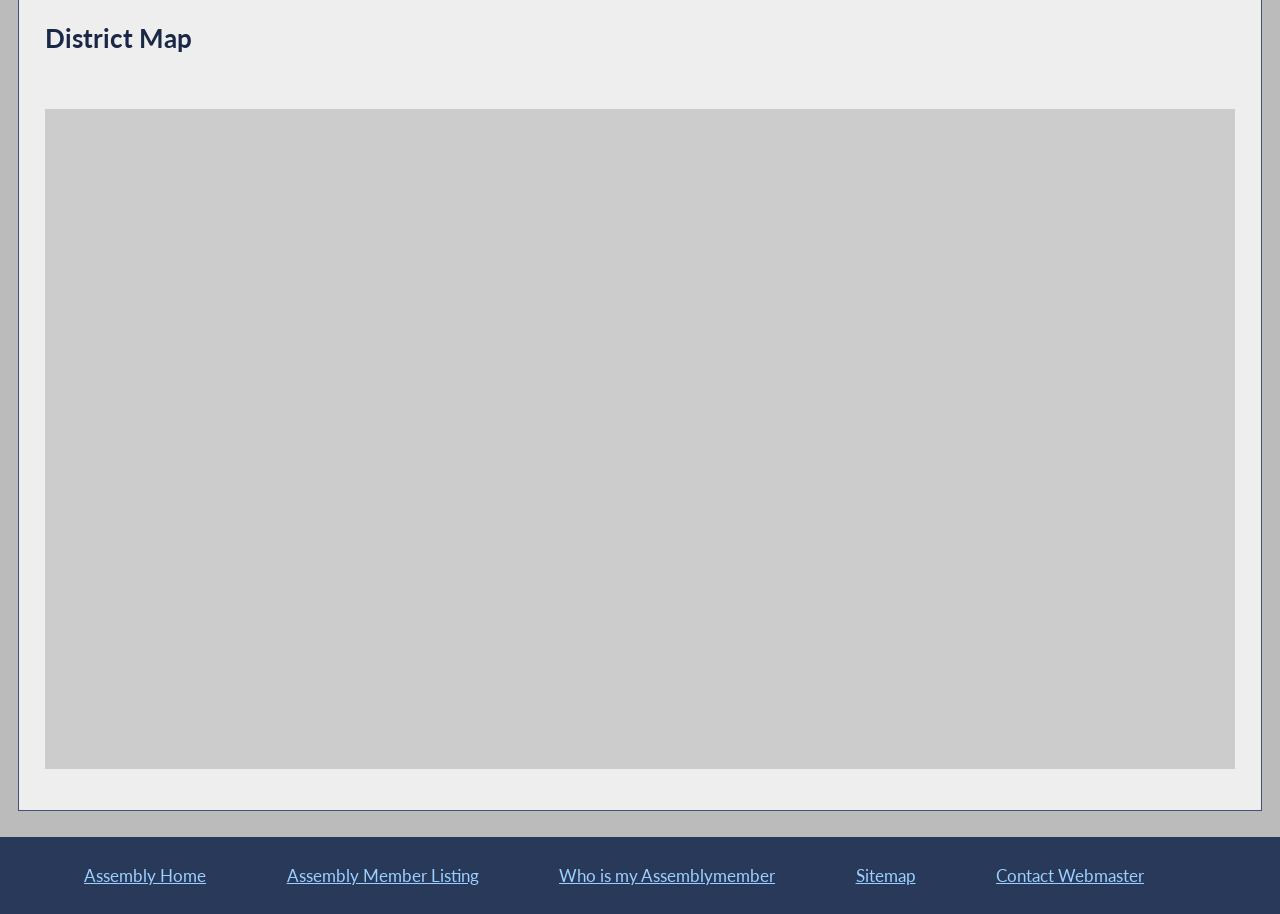Please give a succinct answer to the question in one word or phrase:
How much funding was committed to the Foster Youth College Success initiative in 2015?

$1.5 million